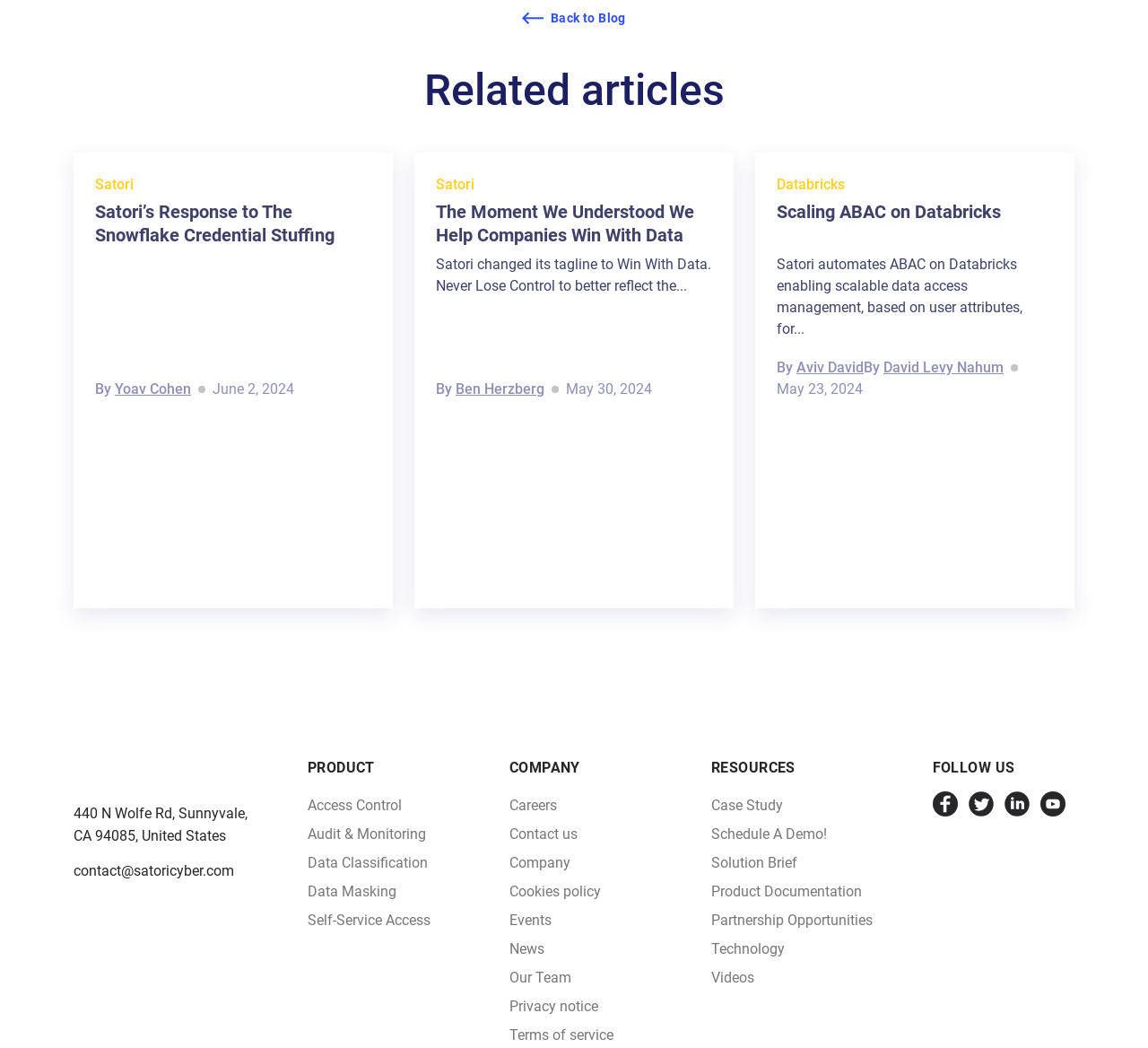What is the topic of the article 'Satori’s Response to The Snowflake Credential Stuffing Data Breach Attempts Campaign'?
Answer briefly with a single word or phrase based on the image.

Data Breach